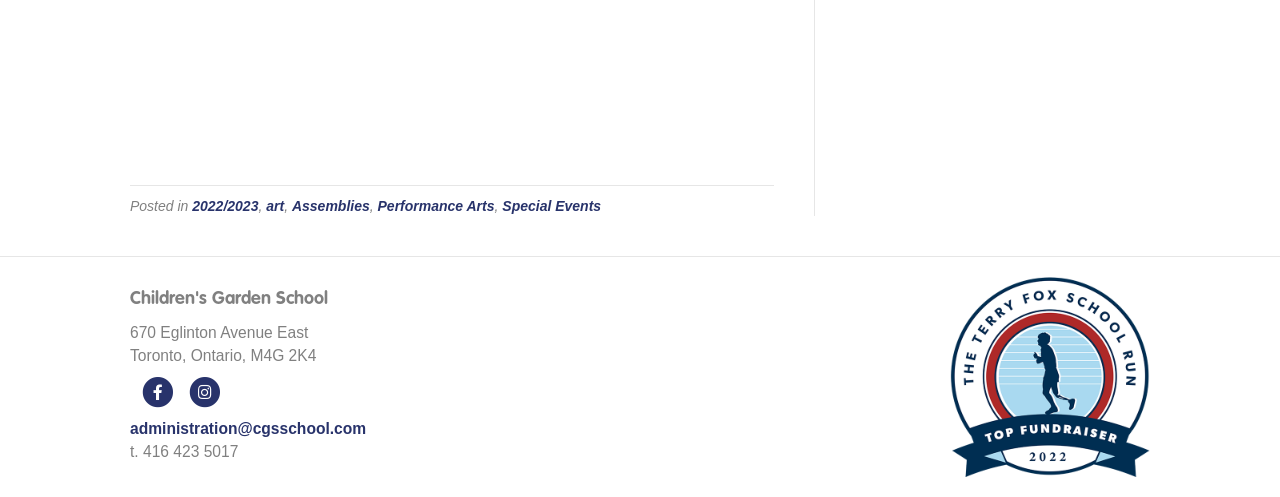Examine the image carefully and respond to the question with a detailed answer: 
What is the phone number of the school?

The phone number of the school can be found in the static text element, which is 't. 416 423 5017'.